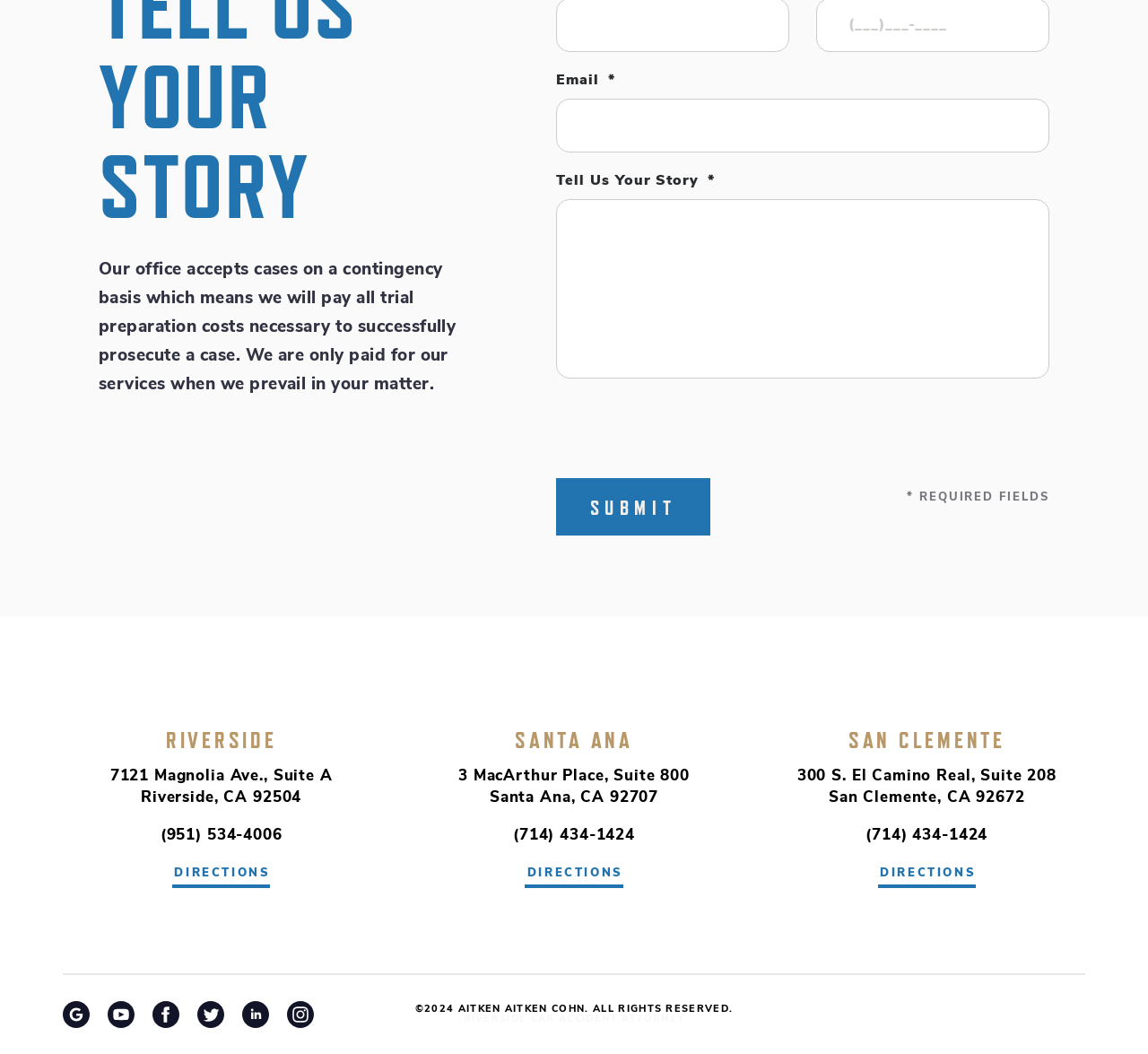Locate the bounding box coordinates of the segment that needs to be clicked to meet this instruction: "Call the Riverside office".

[0.062, 0.783, 0.323, 0.803]